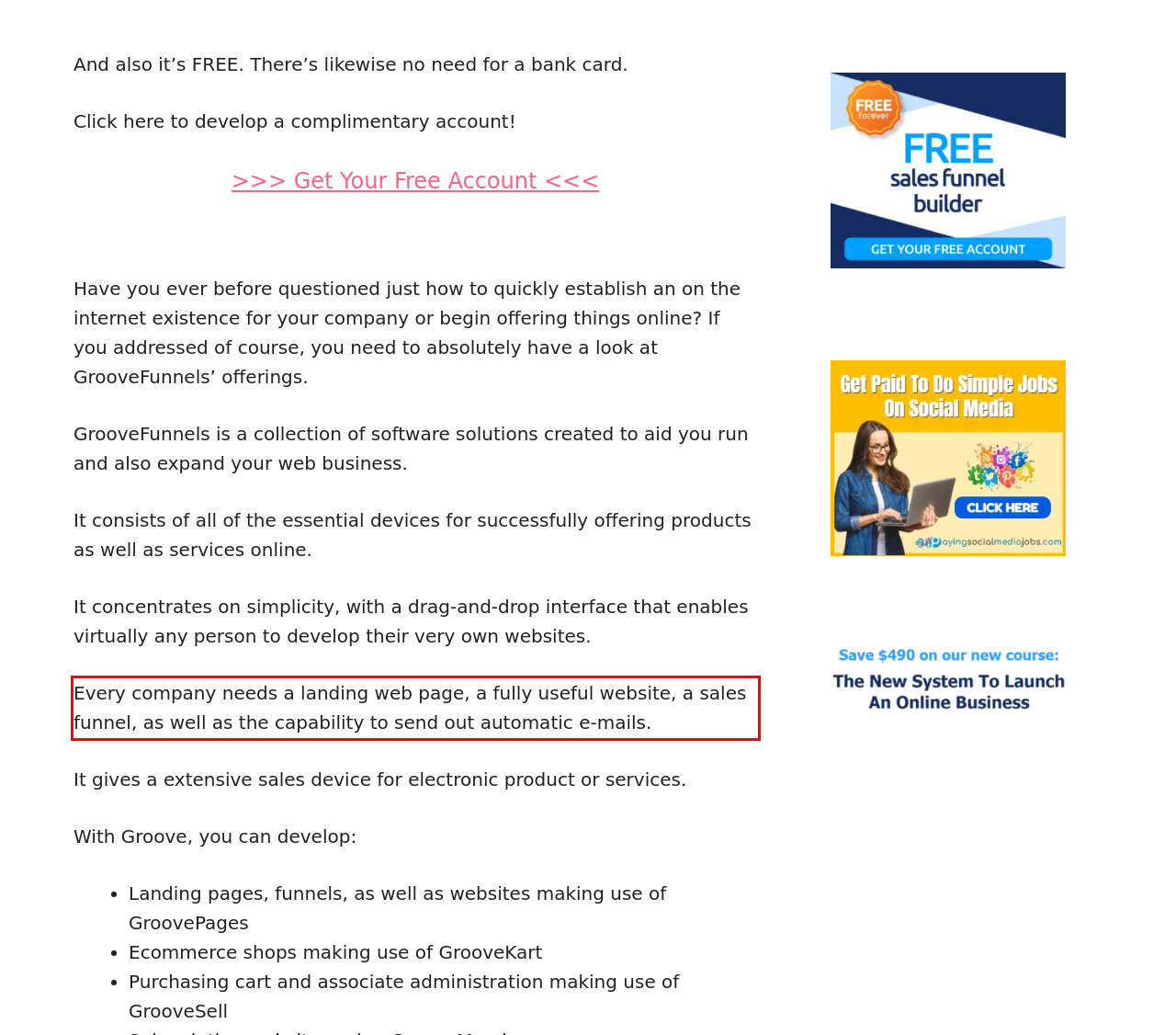Please analyze the provided webpage screenshot and perform OCR to extract the text content from the red rectangle bounding box.

Every company needs a landing web page, a fully useful website, a sales funnel, as well as the capability to send out automatic e-mails.